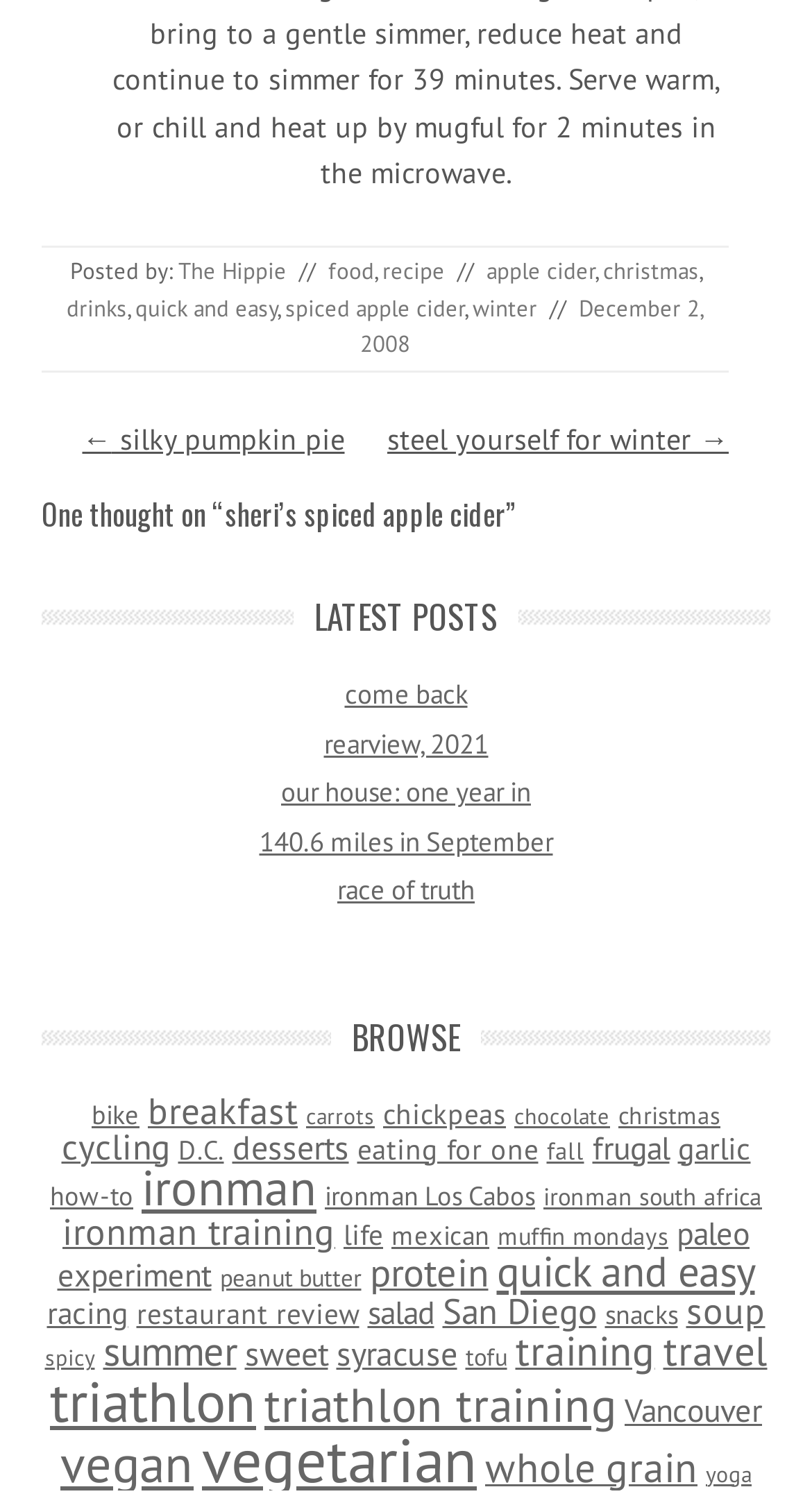Determine the bounding box coordinates of the clickable element to achieve the following action: 'Browse the 'christmas' category'. Provide the coordinates as four float values between 0 and 1, formatted as [left, top, right, bottom].

[0.599, 0.17, 0.732, 0.189]